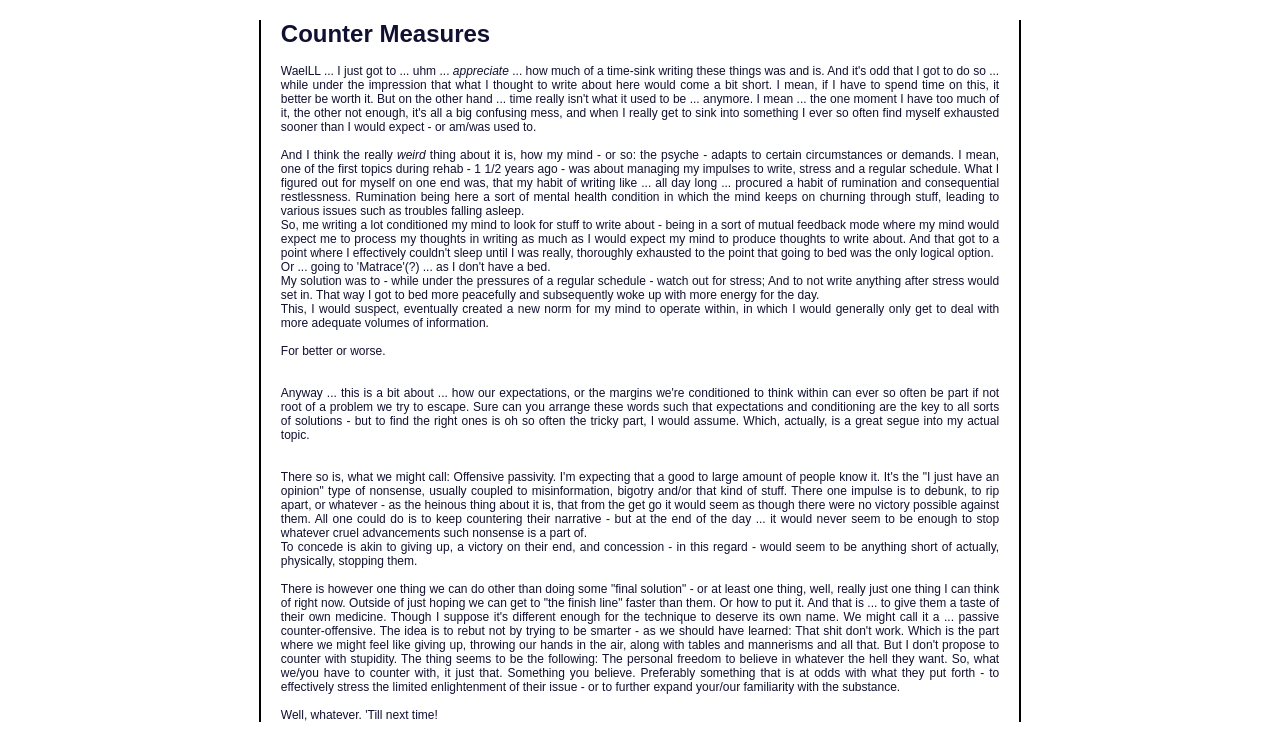What is the author's goal when dealing with misinformation? Based on the image, give a response in one word or a short phrase.

To stress the limited enlightenment